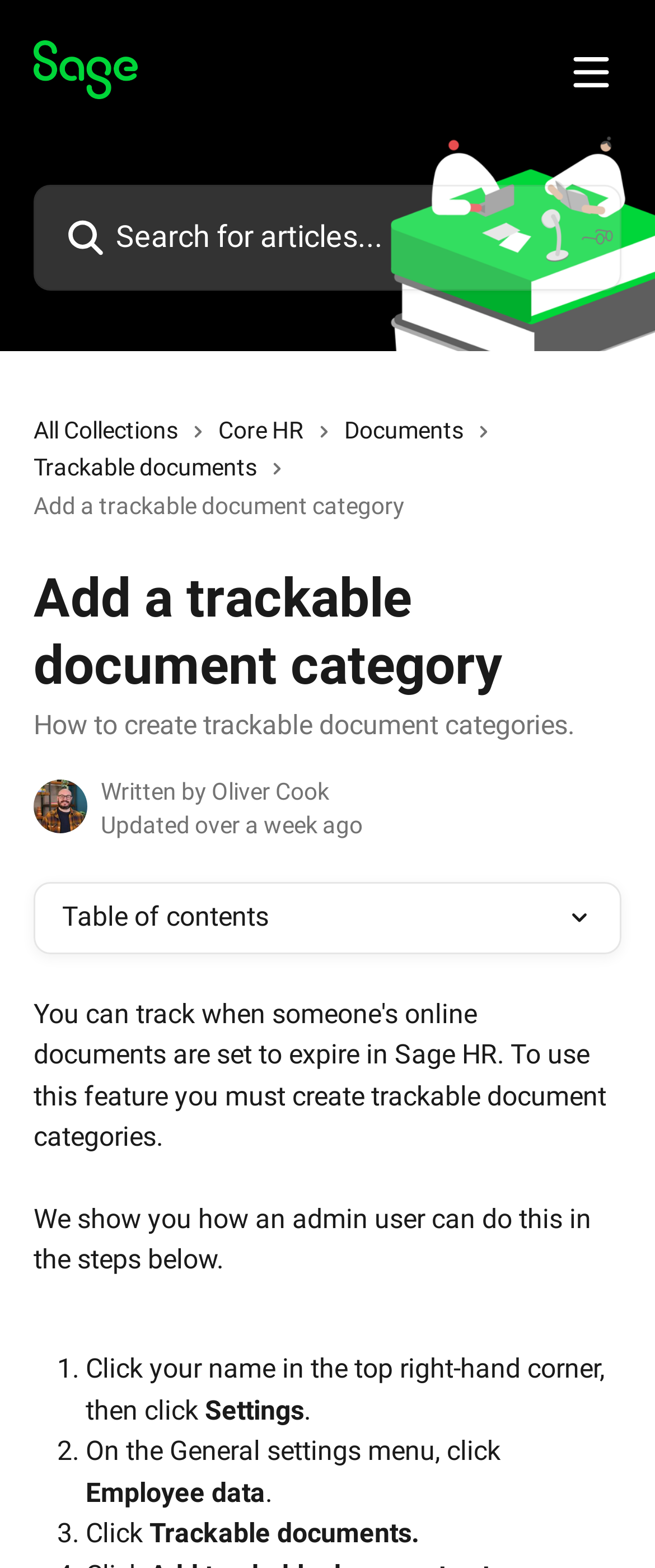Answer the question with a single word or phrase: 
How many steps are there to create trackable document categories?

3